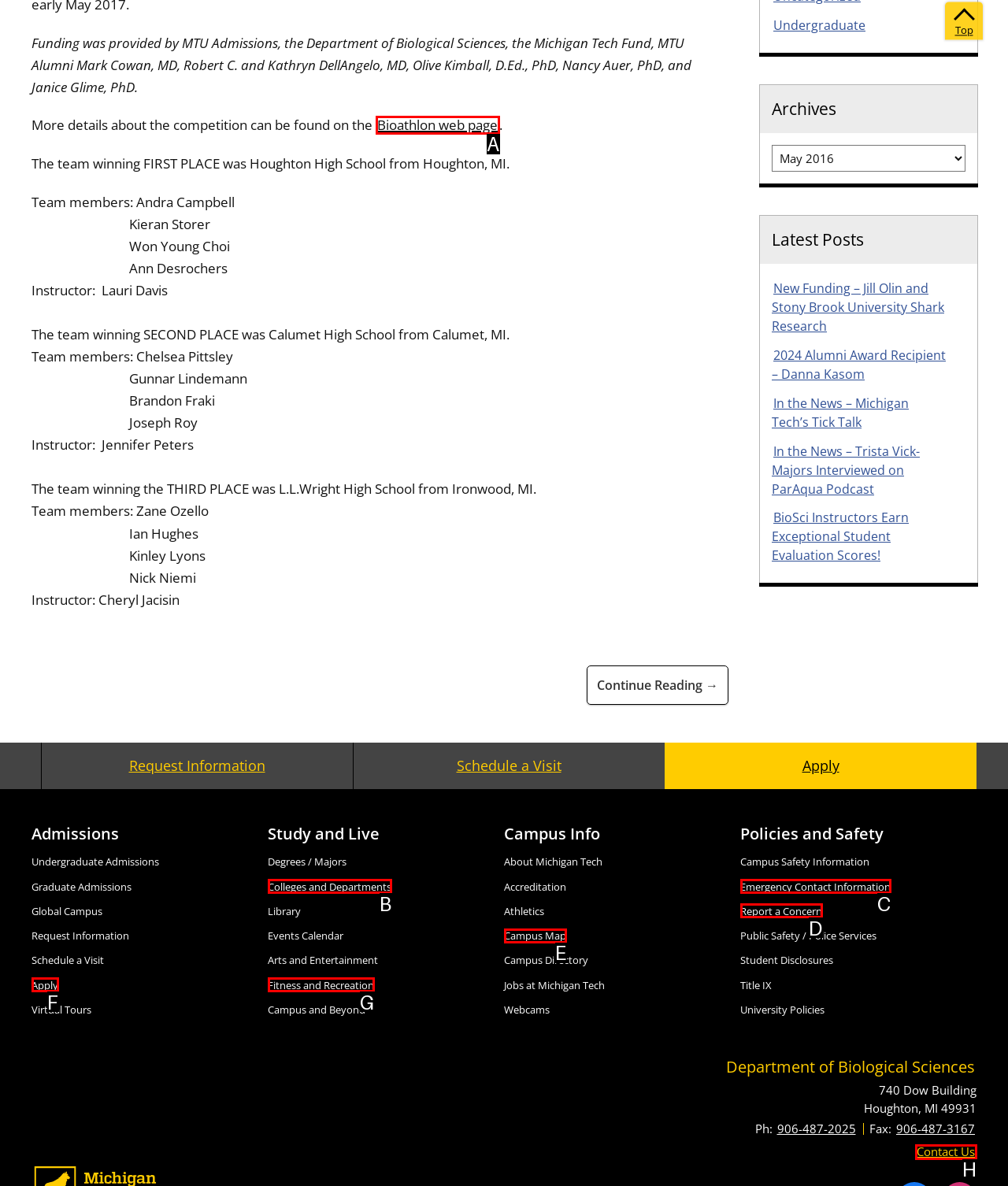Identify the bounding box that corresponds to: Contact Us
Respond with the letter of the correct option from the provided choices.

H